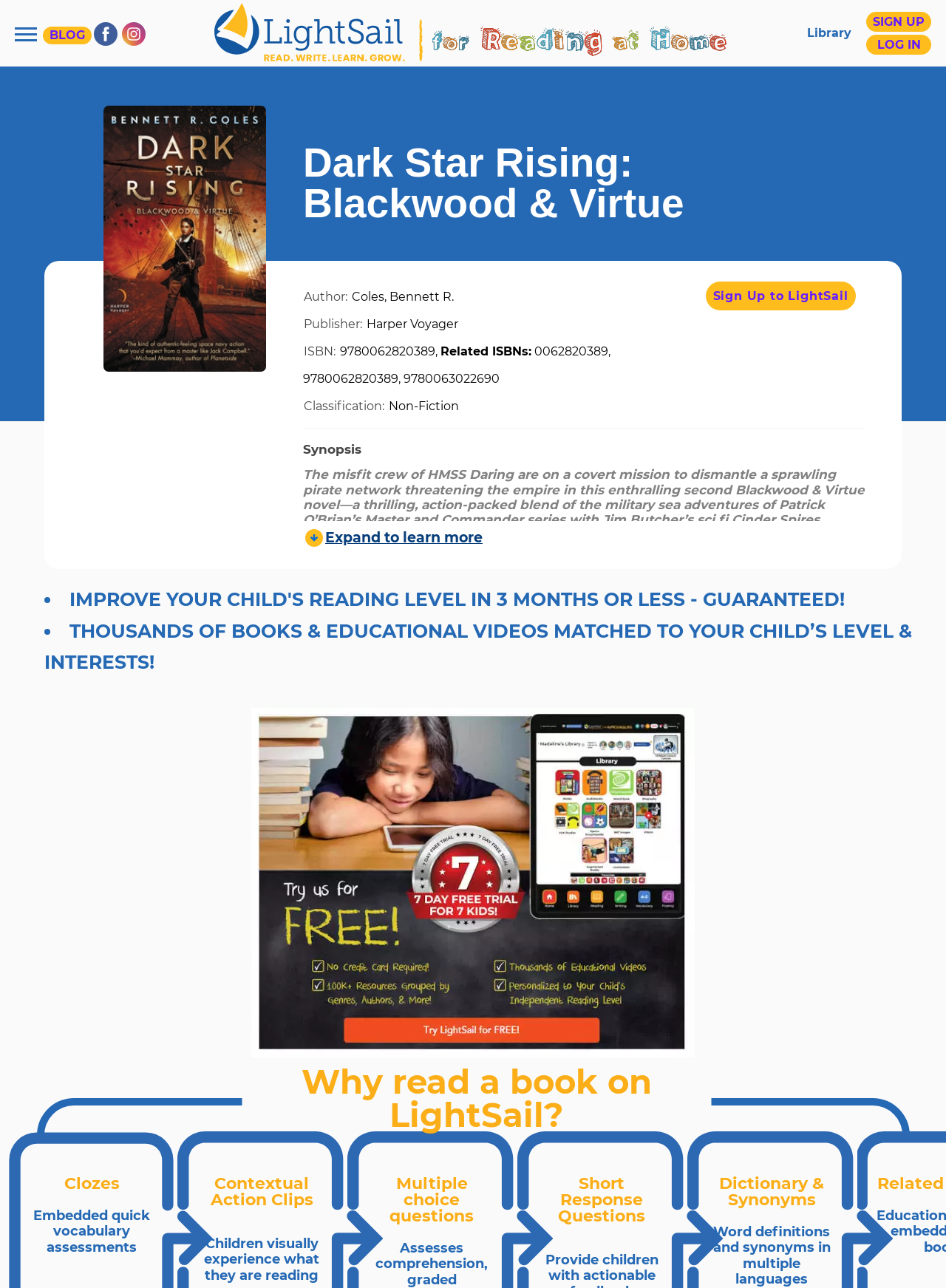Please identify the coordinates of the bounding box that should be clicked to fulfill this instruction: "Read the book 'Dark Star Rising: Blackwood & Virtue'".

[0.109, 0.082, 0.281, 0.289]